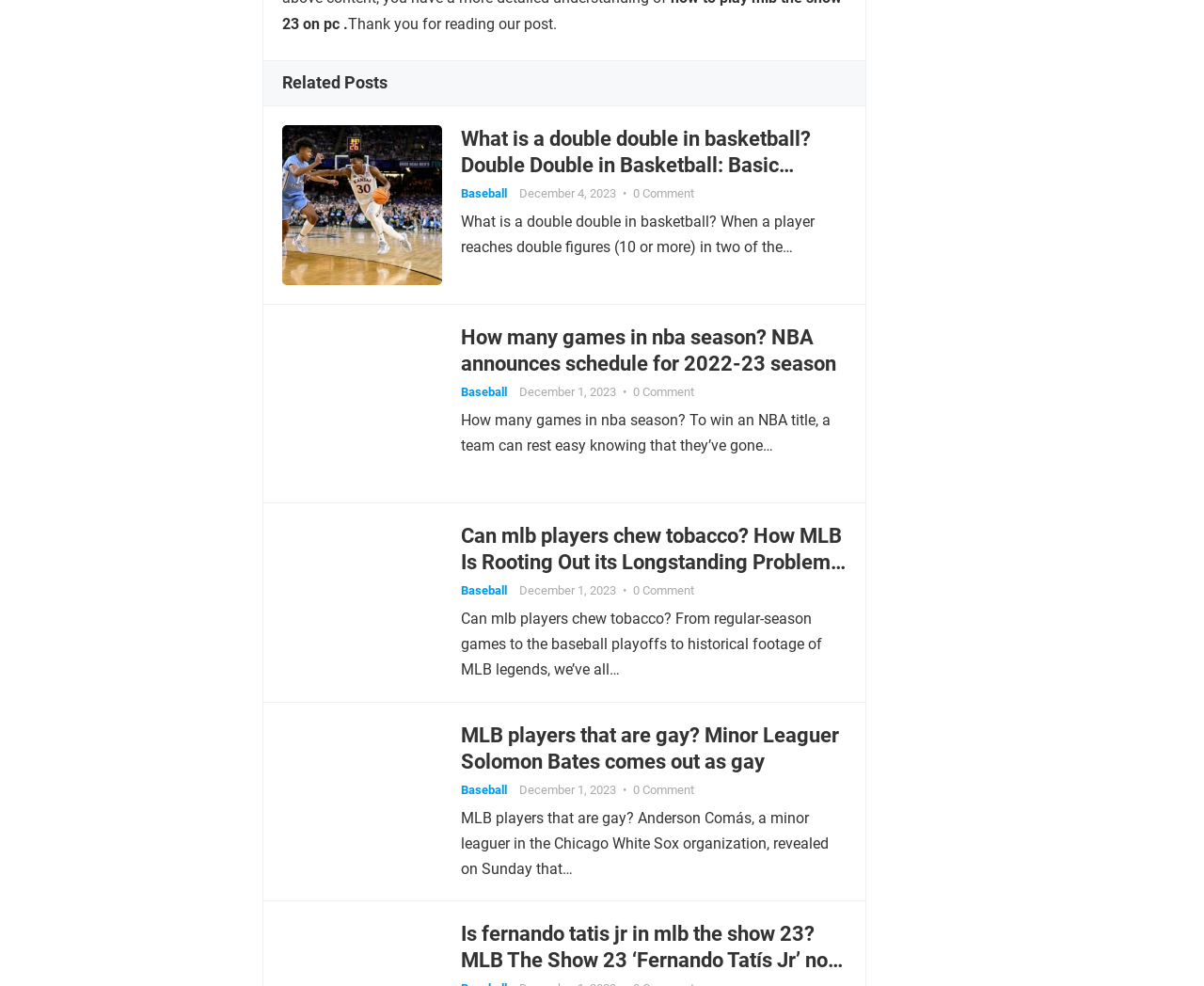Locate the bounding box coordinates of the element I should click to achieve the following instruction: "Click on 'Can mlb players chew tobacco? How MLB Is Rooting Out its Longstanding Problem With Smokeless Tobacco'".

[0.383, 0.53, 0.703, 0.583]